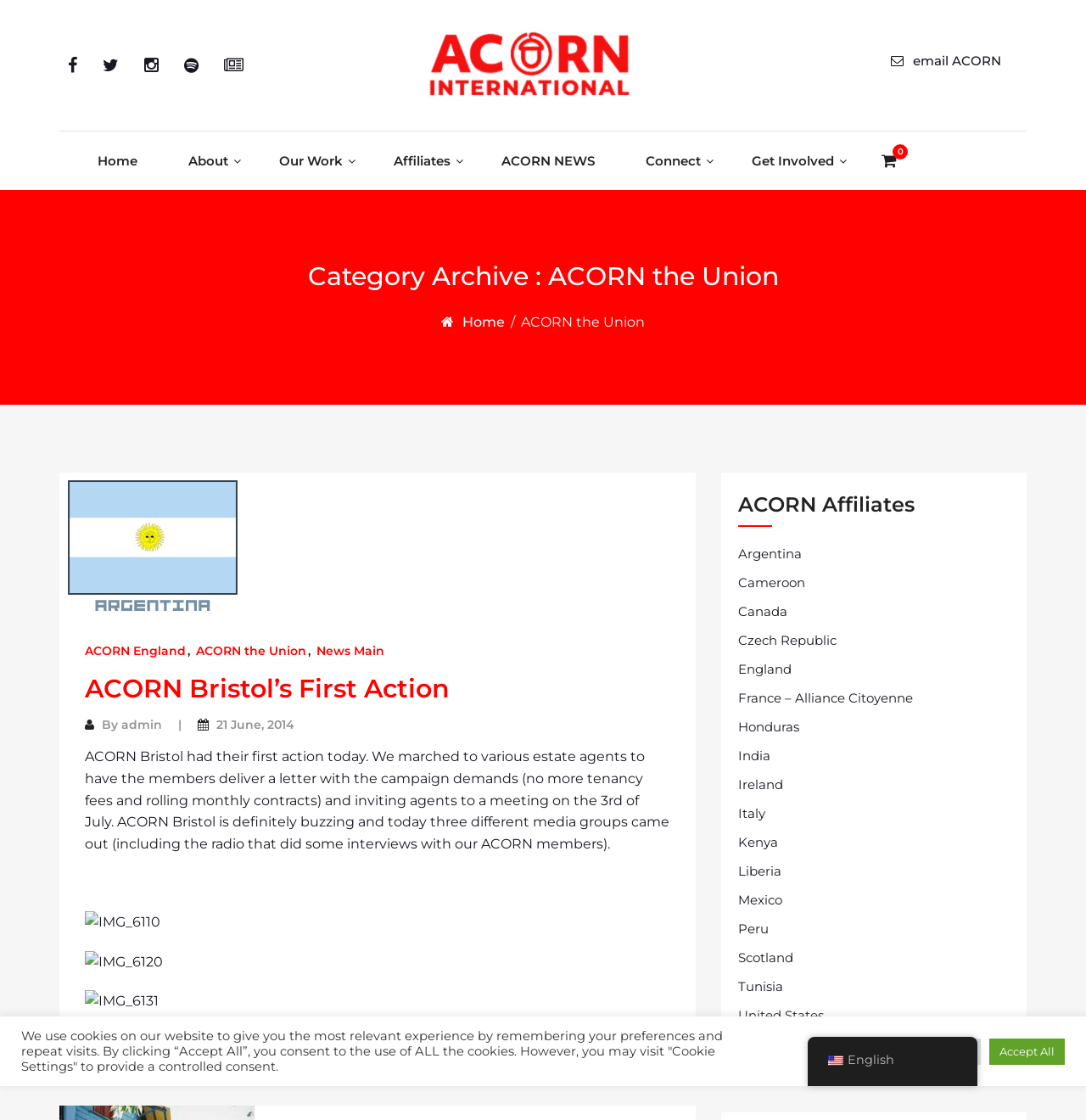Please determine the bounding box coordinates of the area that needs to be clicked to complete this task: 'Click the Home link'. The coordinates must be four float numbers between 0 and 1, formatted as [left, top, right, bottom].

[0.09, 0.117, 0.127, 0.17]